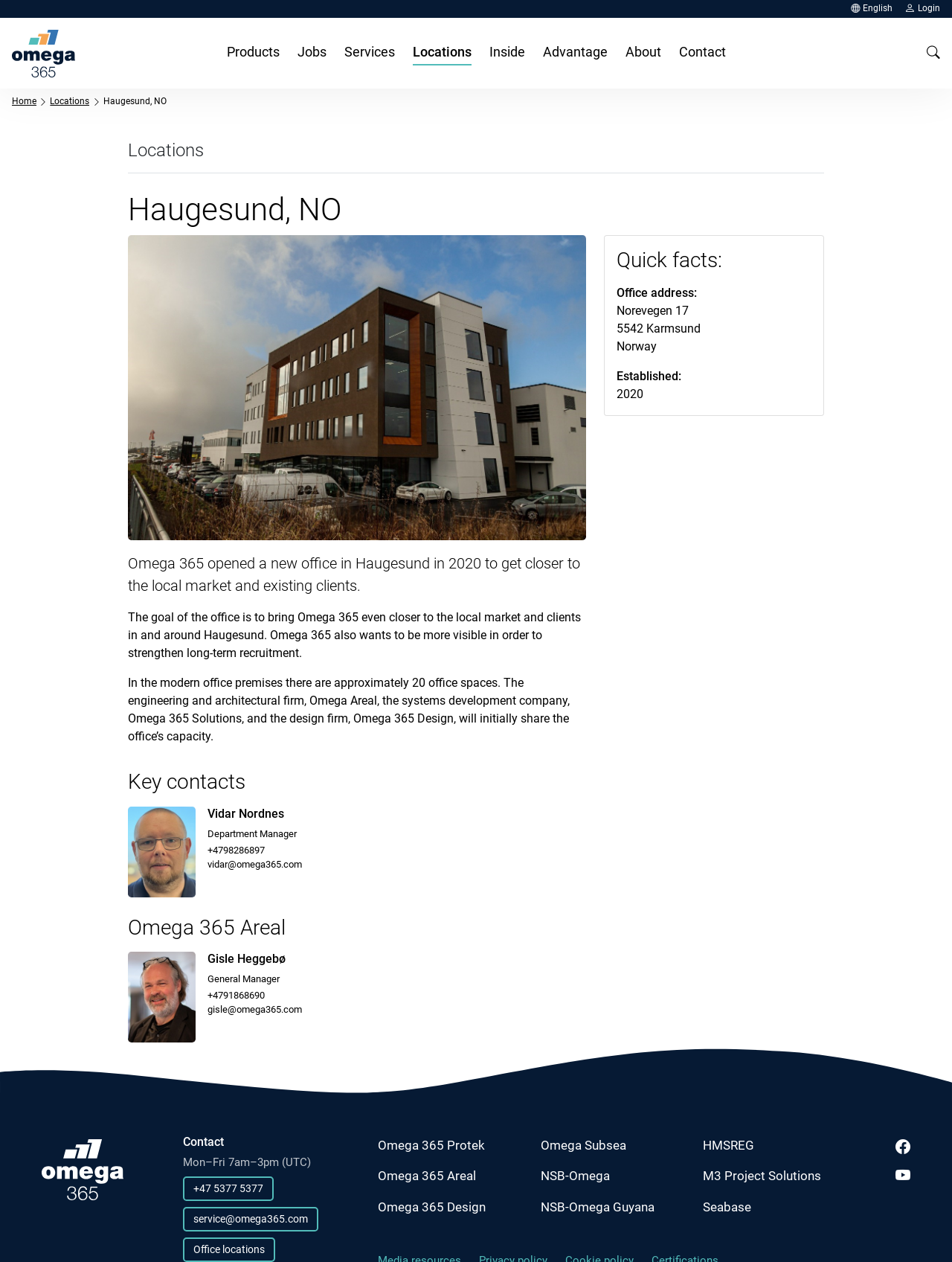Answer the question below with a single word or a brief phrase: 
Who is the Department Manager of the Haugesund office?

Vidar Nordnes